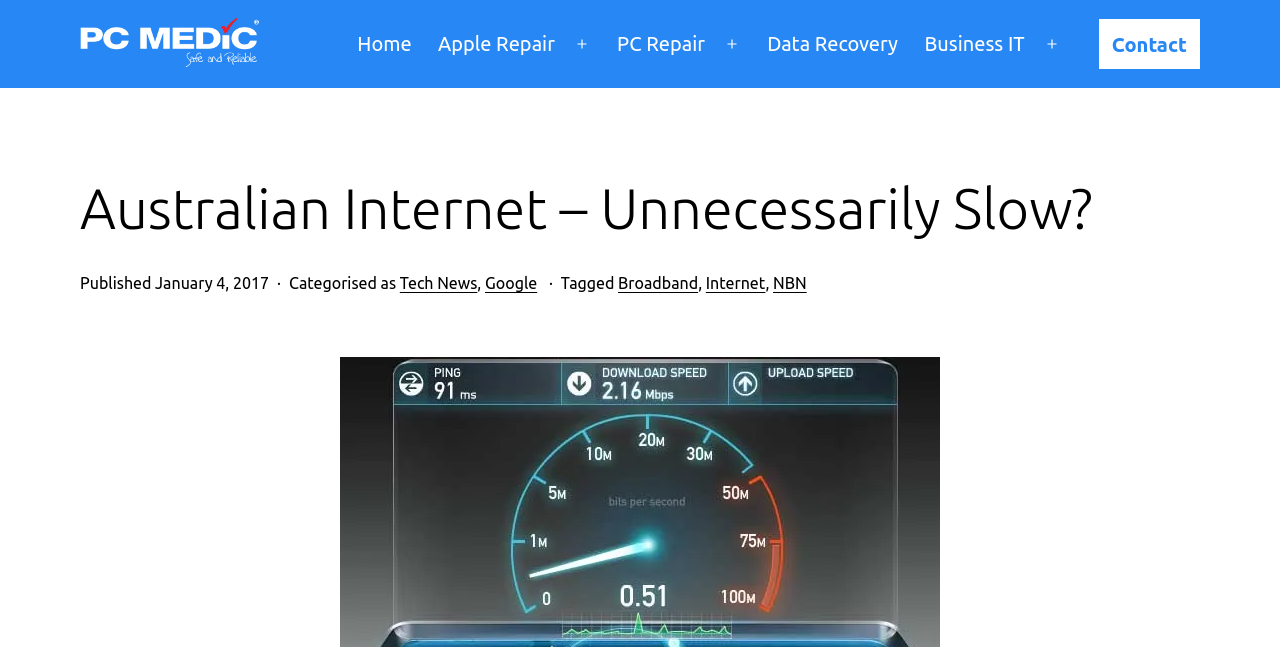Find the bounding box coordinates of the clickable element required to execute the following instruction: "Open the primary menu". Provide the coordinates as four float numbers between 0 and 1, i.e., [left, top, right, bottom].

[0.279, 0.029, 0.938, 0.107]